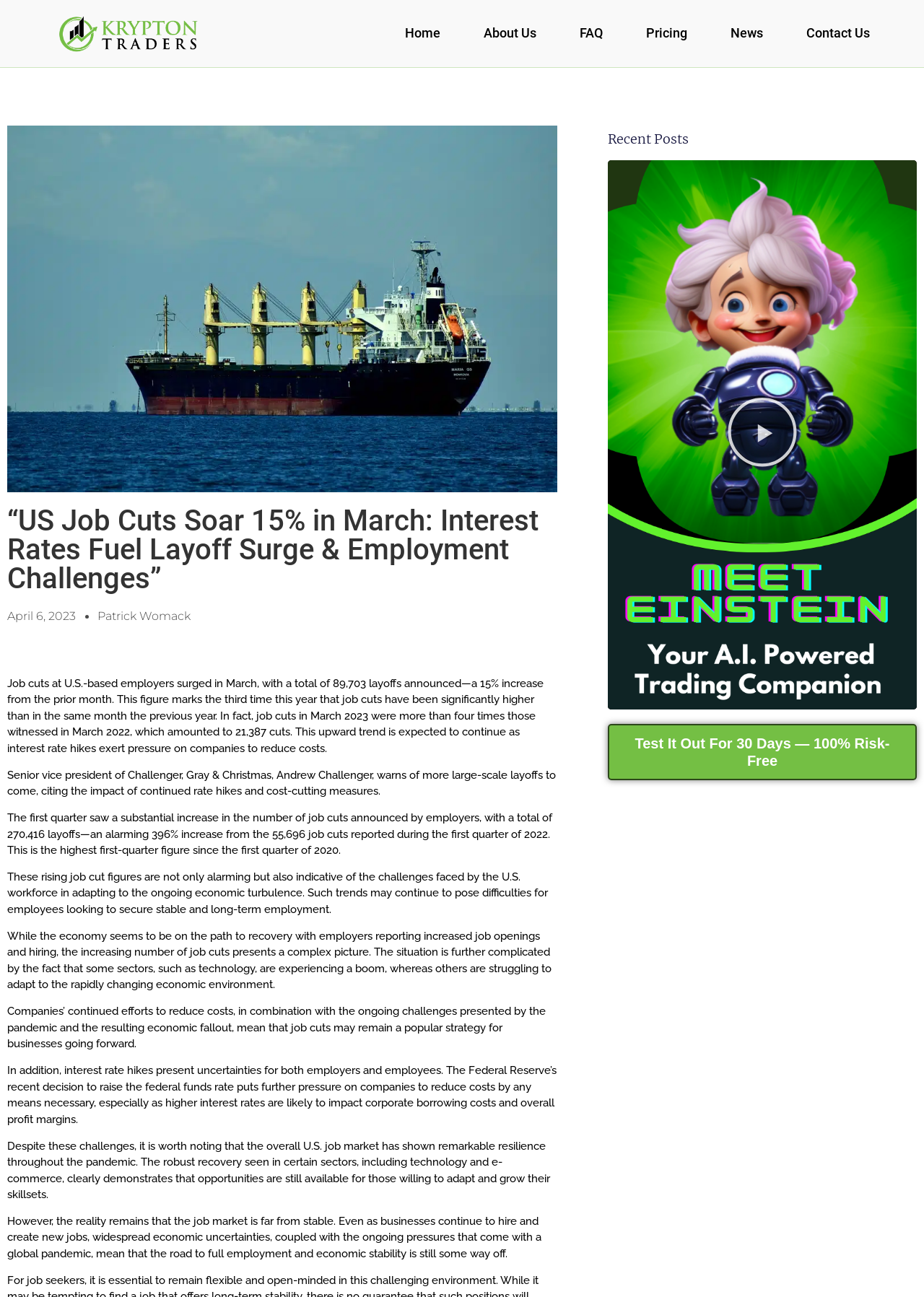Based on the image, please respond to the question with as much detail as possible:
What is the purpose of the 'Test It Out For 30 Days — 100% Risk-Free' button?

Based on the webpage content, the 'Test It Out For 30 Days — 100% Risk-Free' button is likely a call-to-action to try out a service or product offered by Krypton Traders, with a 30-day risk-free trial period.